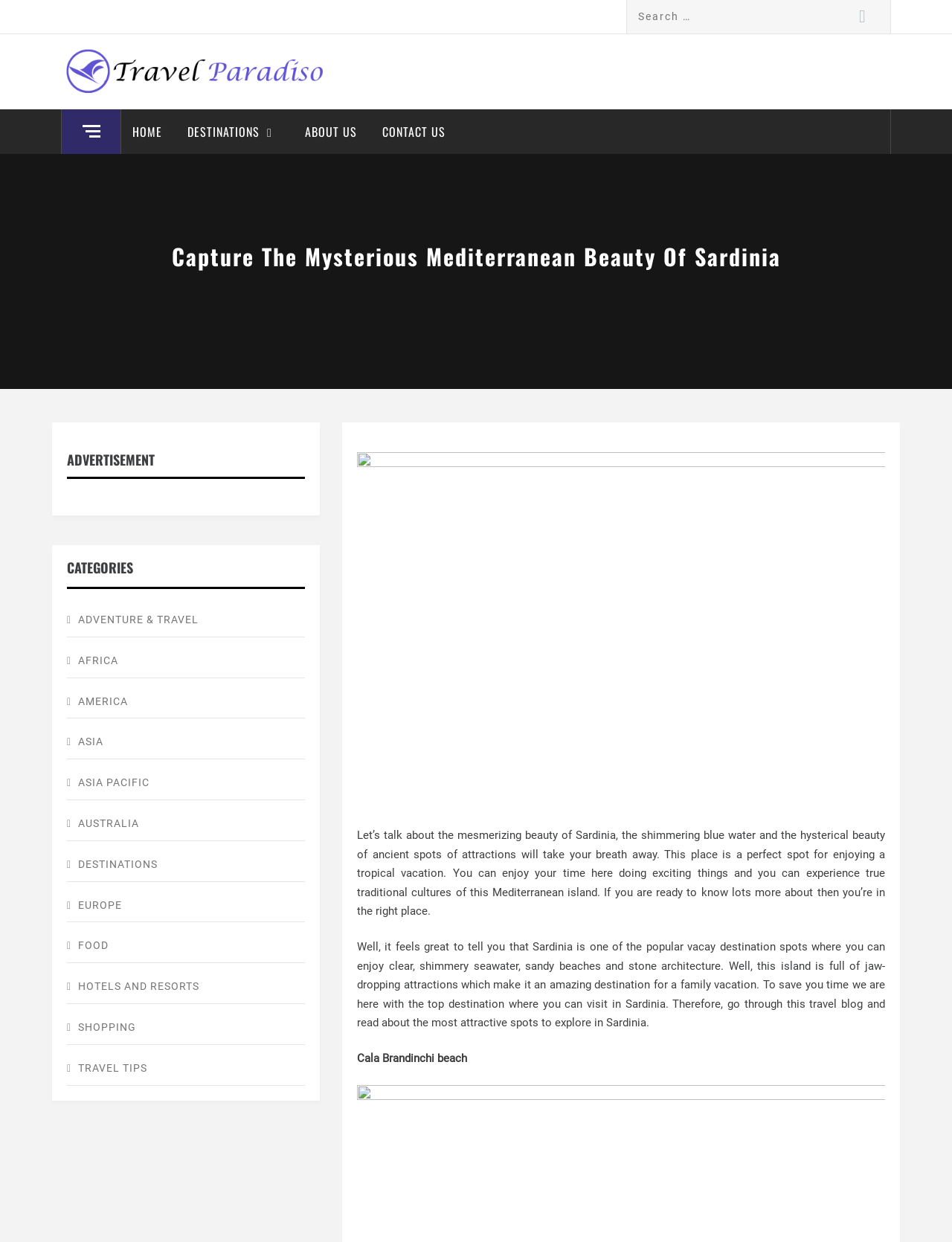Produce a meticulous description of the webpage.

This webpage is about traveling to Sardinia, a Mediterranean island. At the top, there is a search bar with a "Search" button and a "Travel Paradiso" logo. Below the search bar, there are navigation links to "HOME", "DESTINATIONS", "ABOUT US", and "CONTACT US".

The main content of the webpage is a travel blog about Sardinia, with a heading that reads "Capture The Mysterious Mediterranean Beauty Of Sardinia". The blog post is divided into three sections. The first section introduces Sardinia as a popular vacation destination with clear seawater, sandy beaches, and stone architecture. The second section lists the top destinations to visit in Sardinia. The third section highlights a specific attraction, Cala Brandinchi beach.

On the right side of the webpage, there are two columns. The top column is an advertisement, and the bottom column lists categories of travel-related topics, including "ADVENTURE & TRAVEL", "AFRICA", "AMERICA", "ASIA", and more. Each category has a corresponding link.